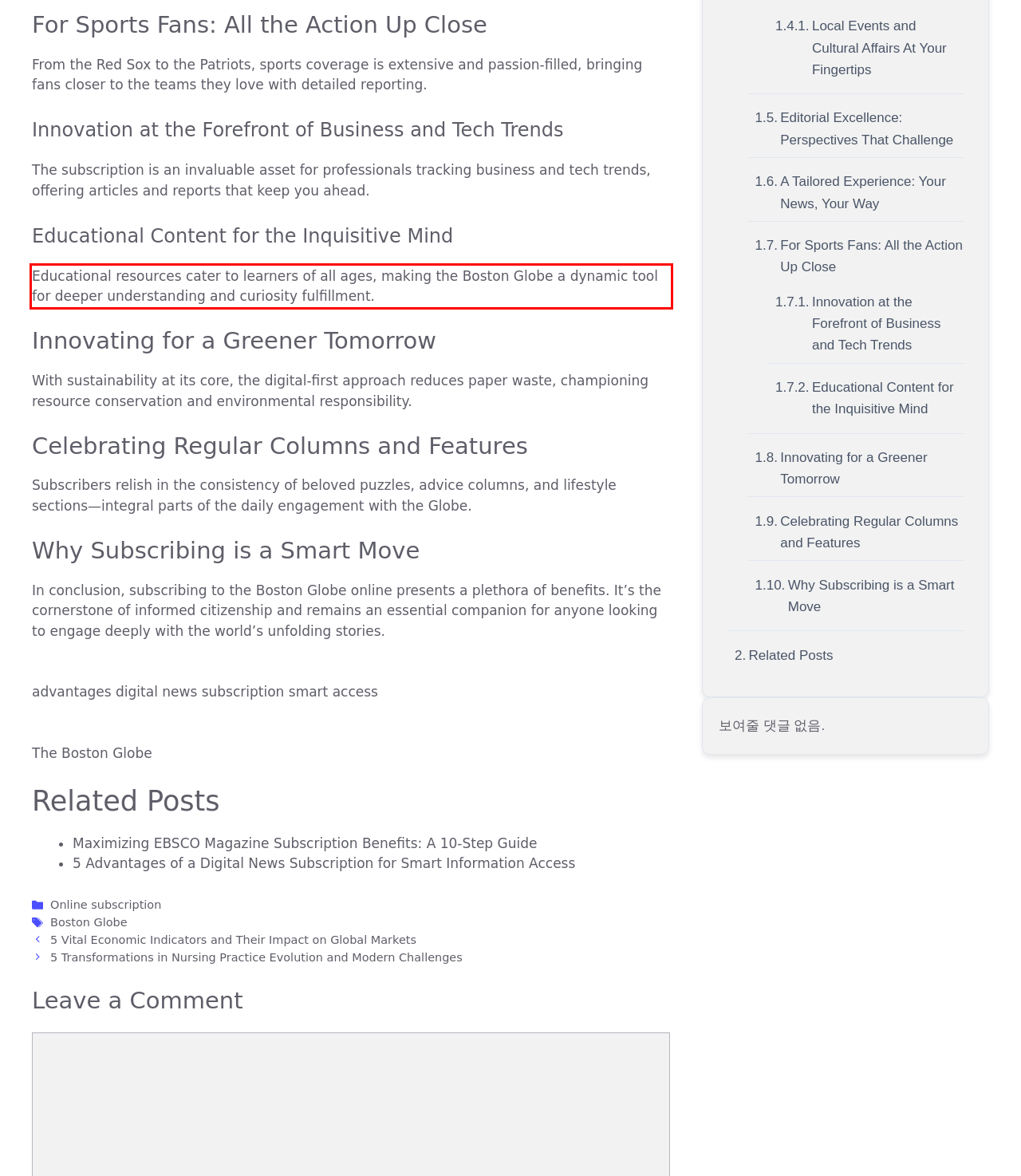Within the screenshot of the webpage, there is a red rectangle. Please recognize and generate the text content inside this red bounding box.

Educational resources cater to learners of all ages, making the Boston Globe a dynamic tool for deeper understanding and curiosity fulfillment.